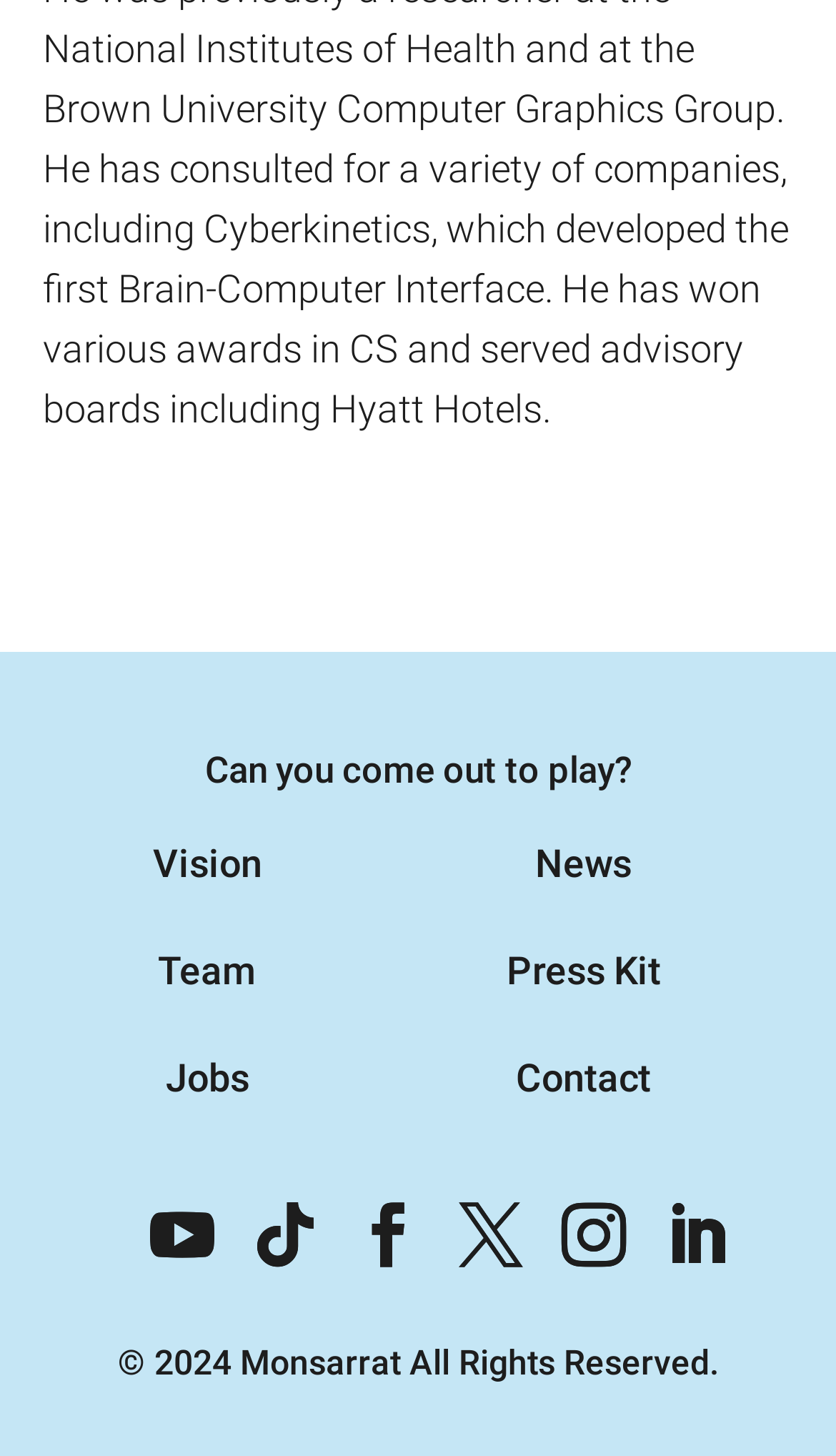Identify the bounding box coordinates for the element that needs to be clicked to fulfill this instruction: "Check News". Provide the coordinates in the format of four float numbers between 0 and 1: [left, top, right, bottom].

[0.64, 0.578, 0.756, 0.609]